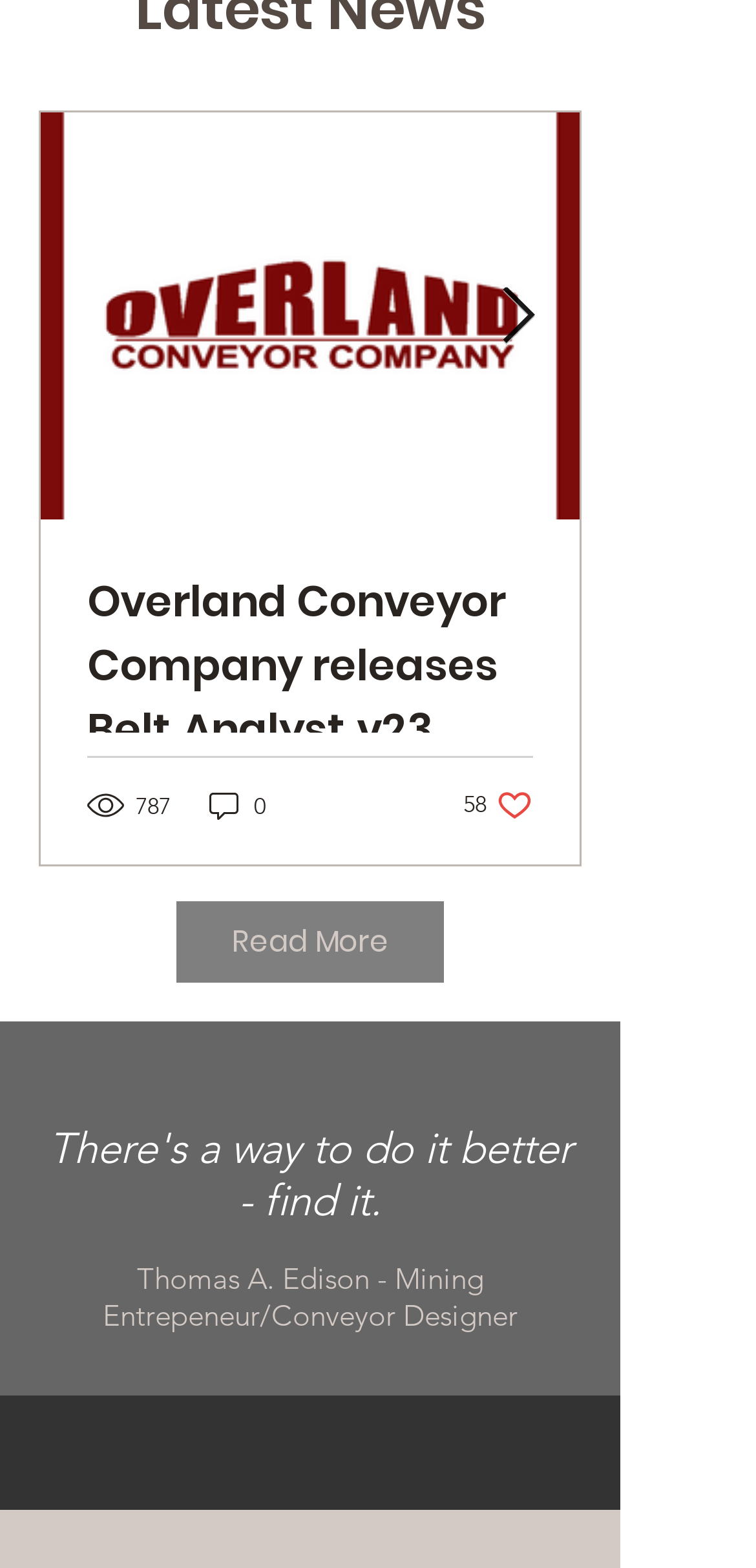Specify the bounding box coordinates for the region that must be clicked to perform the given instruction: "Click the next item".

[0.662, 0.183, 0.708, 0.22]